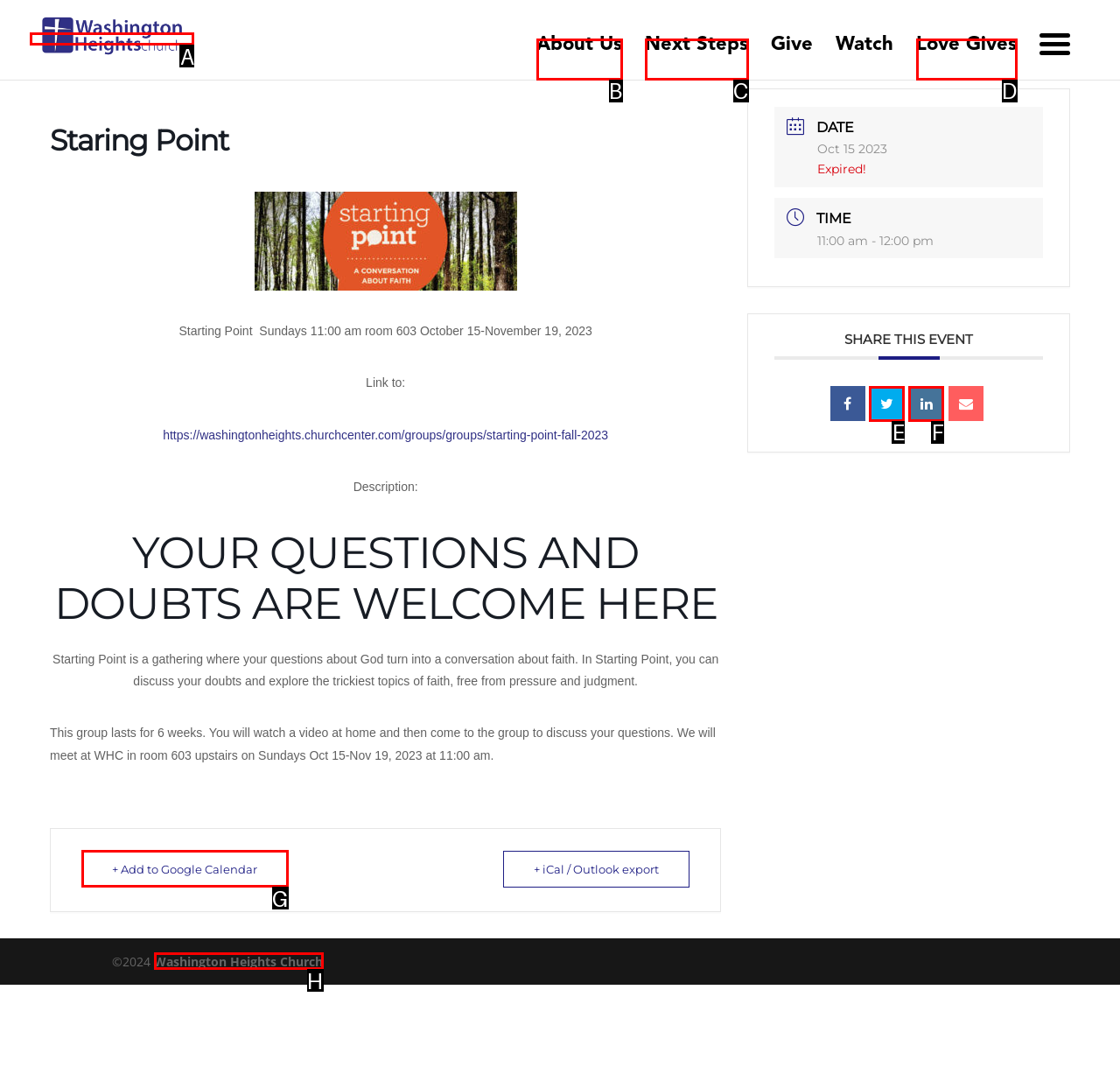Find the HTML element that corresponds to the description: title="Linkedin". Indicate your selection by the letter of the appropriate option.

F